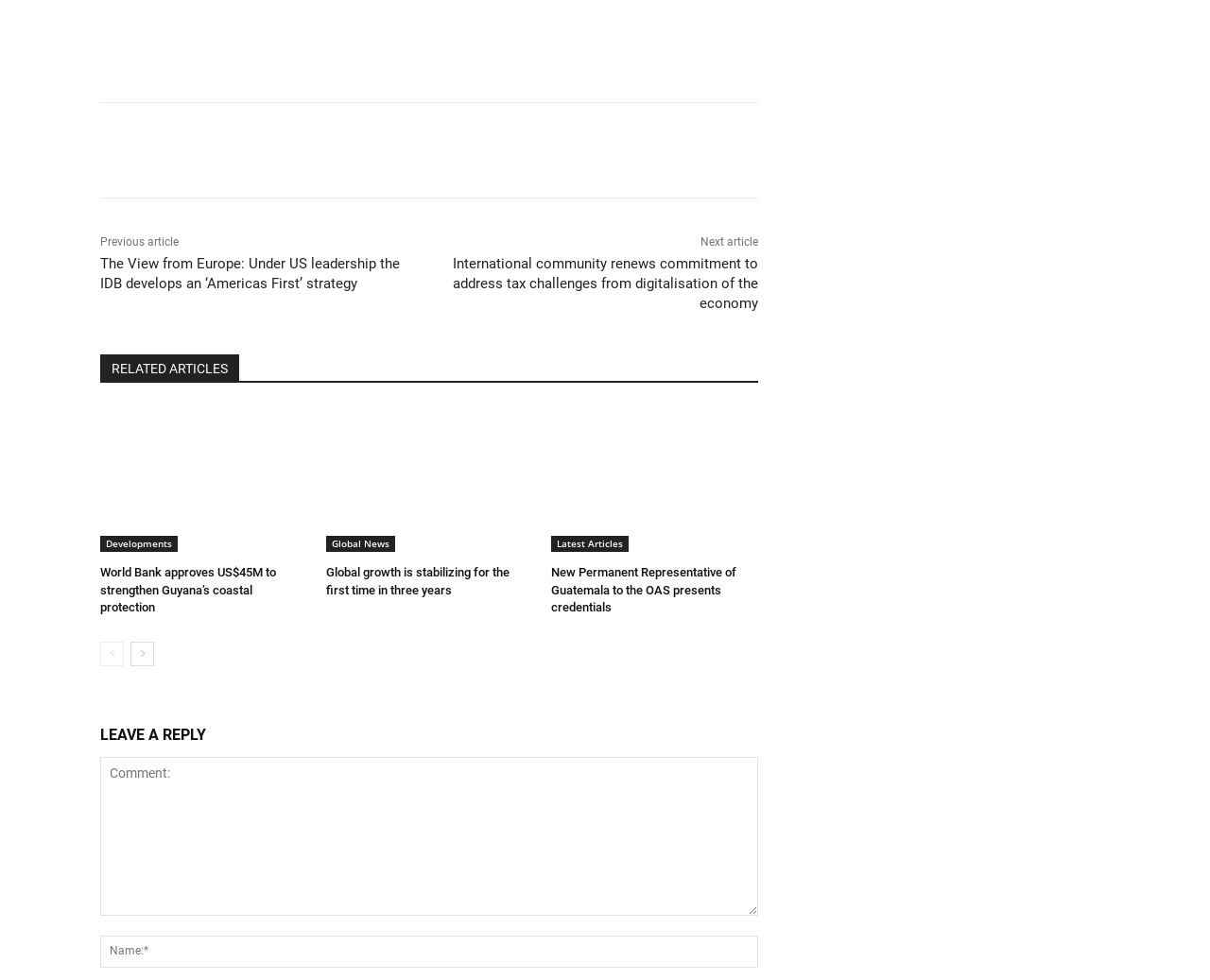Determine the bounding box coordinates of the area to click in order to meet this instruction: "Read the previous article".

[0.083, 0.24, 0.148, 0.253]